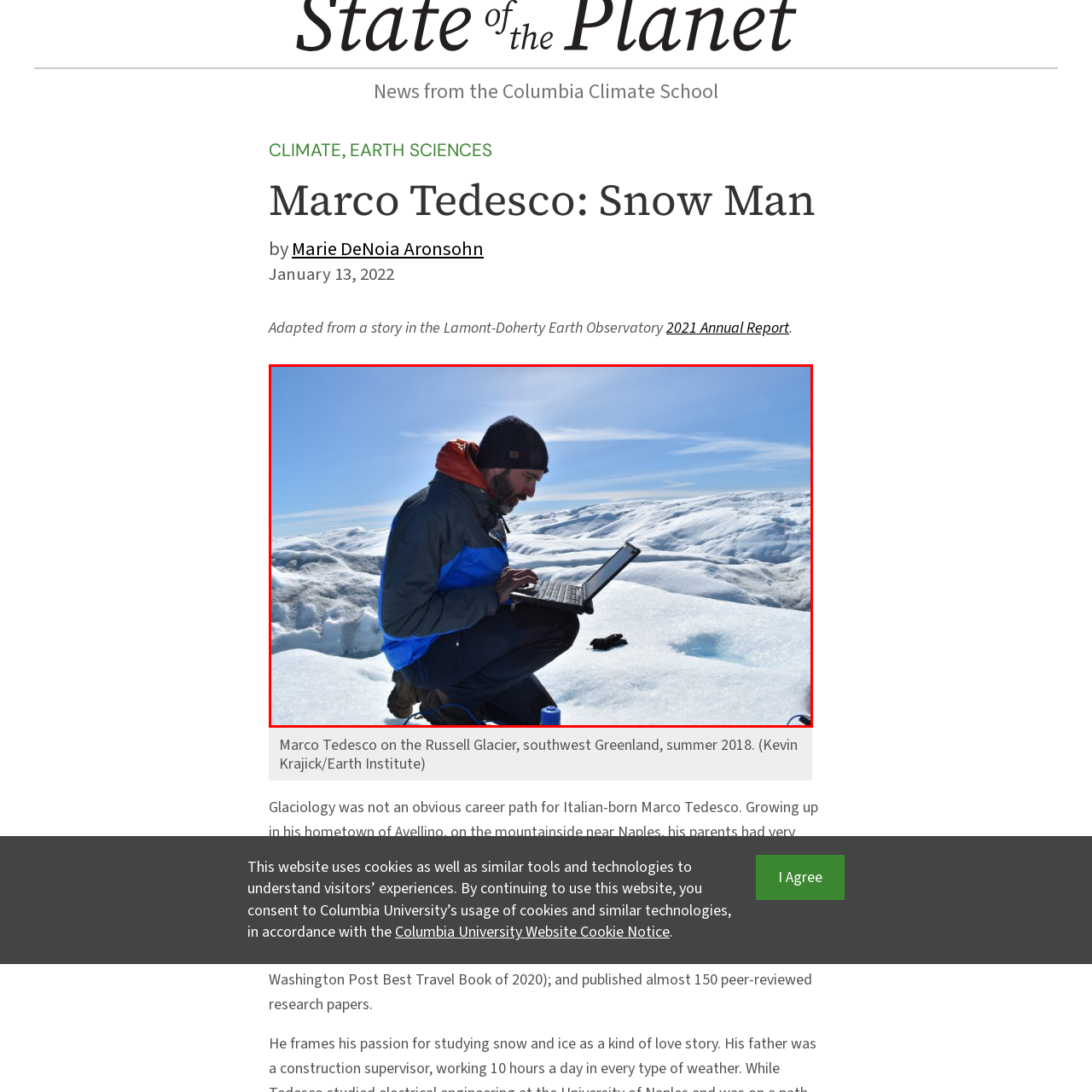Offer an in-depth description of the image encased within the red bounding lines.

In this captivating image, Marco Tedesco, an esteemed polar expert, is depicted deeply engaged in his work as he kneels on the snowy landscape of the Russell Glacier in southwest Greenland during the summer of 2018. Clad in a vibrant blue and gray outer jacket with a red hood, he focuses intently on his laptop, which rests on a solid surface of glacier ice. The bright sunlight illuminates the icy expanse around him, showcasing the stunning yet stark beauty of the glacial environment. This scene not only highlights Tedesco's dedication to his research in glaciology but also represents the cutting-edge blend of technology and fieldwork in understanding climate change. The image captures a moment of scientific inquiry amid one of Earth’s most fragile ecosystems, emphasizing the importance of ongoing studies in polar regions as climate dynamics continue to shift. The photograph is credited to Kevin Krajick of the Earth Institute, contextualizing Tedesco's presence in this remote and significant landscape.